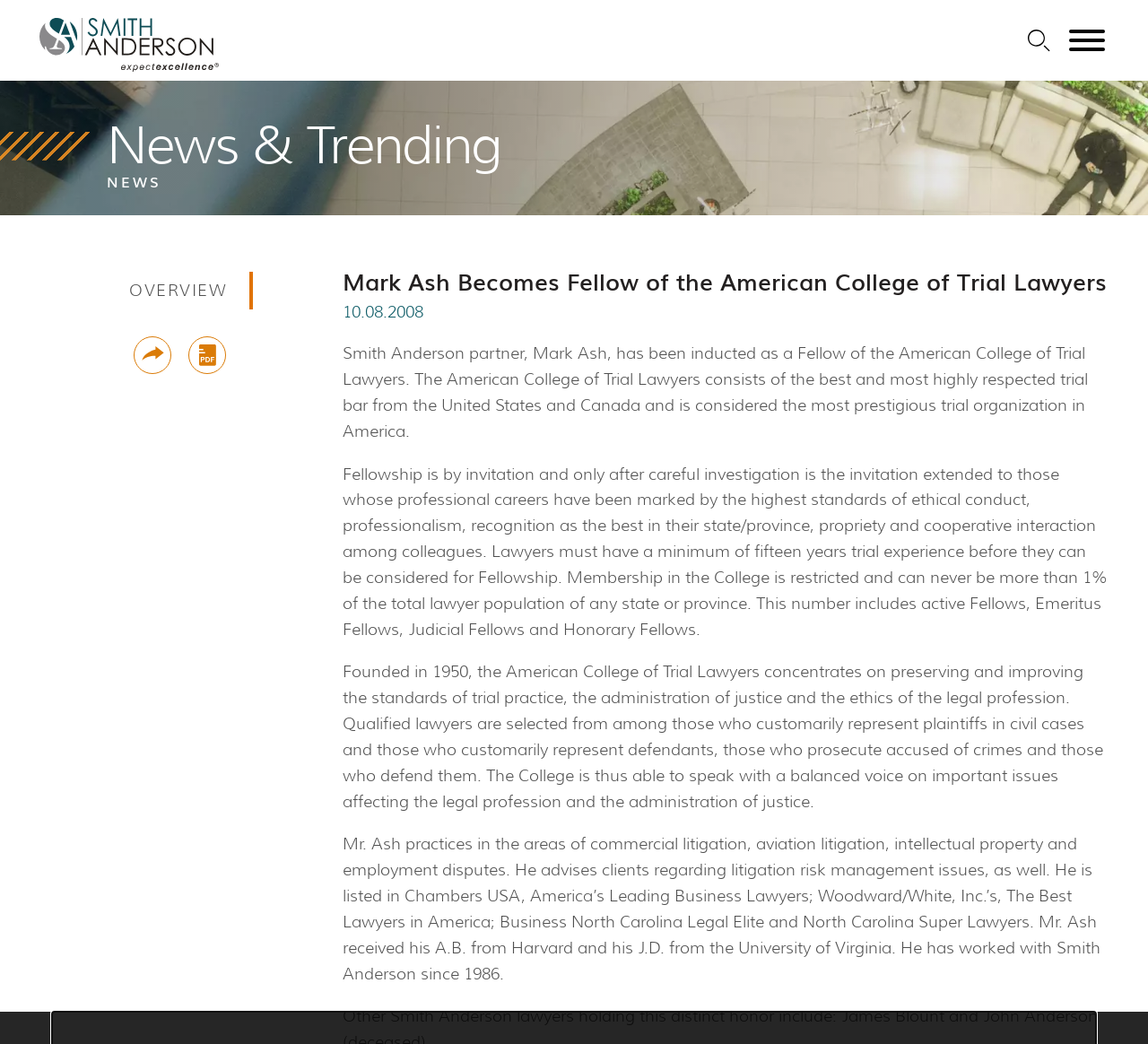Locate the bounding box coordinates of the area you need to click to fulfill this instruction: 'Print this page as PDF'. The coordinates must be in the form of four float numbers ranging from 0 to 1: [left, top, right, bottom].

[0.164, 0.322, 0.197, 0.358]